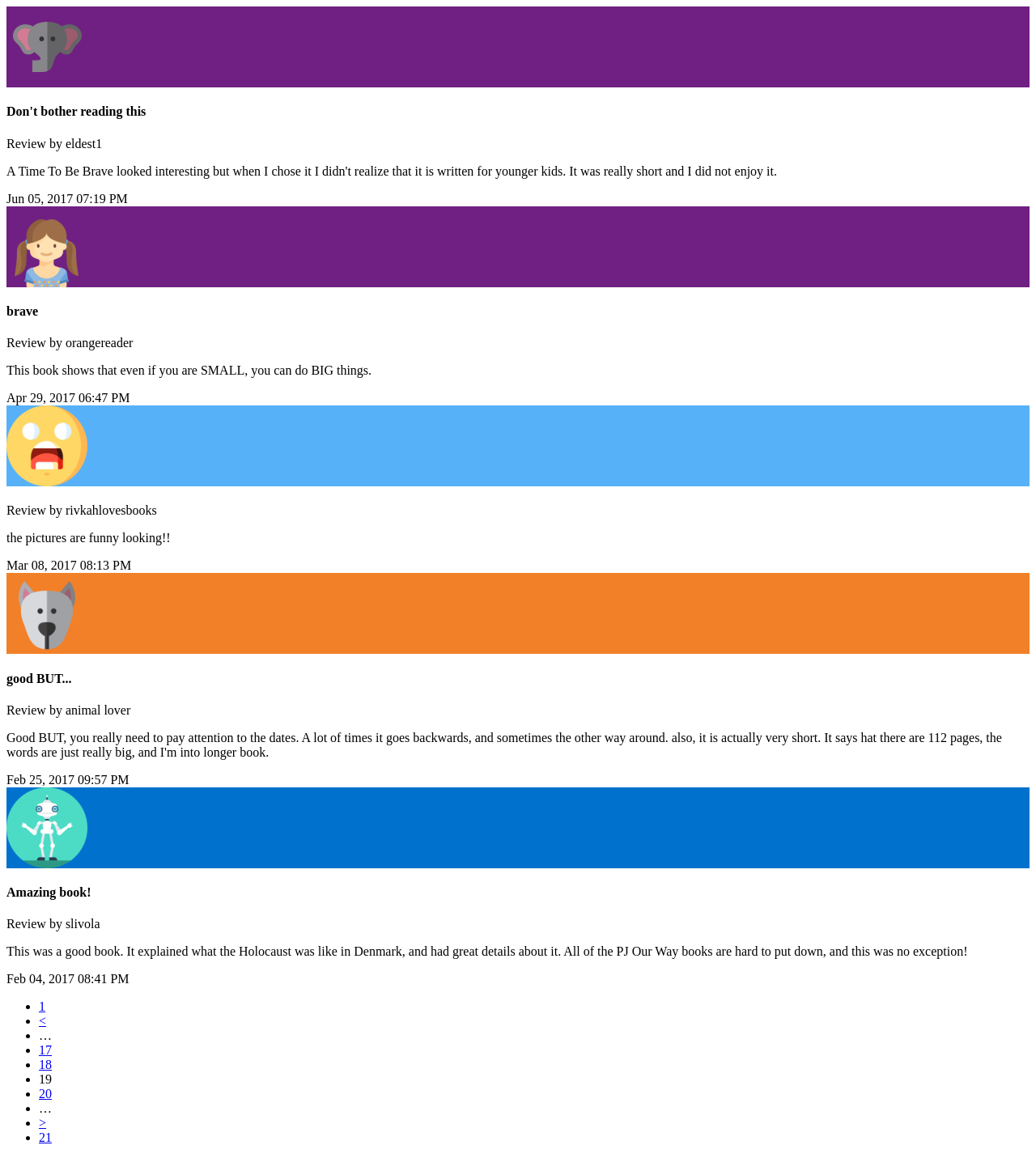What is the date of the last review?
Based on the visual details in the image, please answer the question thoroughly.

The last review has a static text element with the date 'Feb 04, 2017 08:41 PM', which is the date of the review.